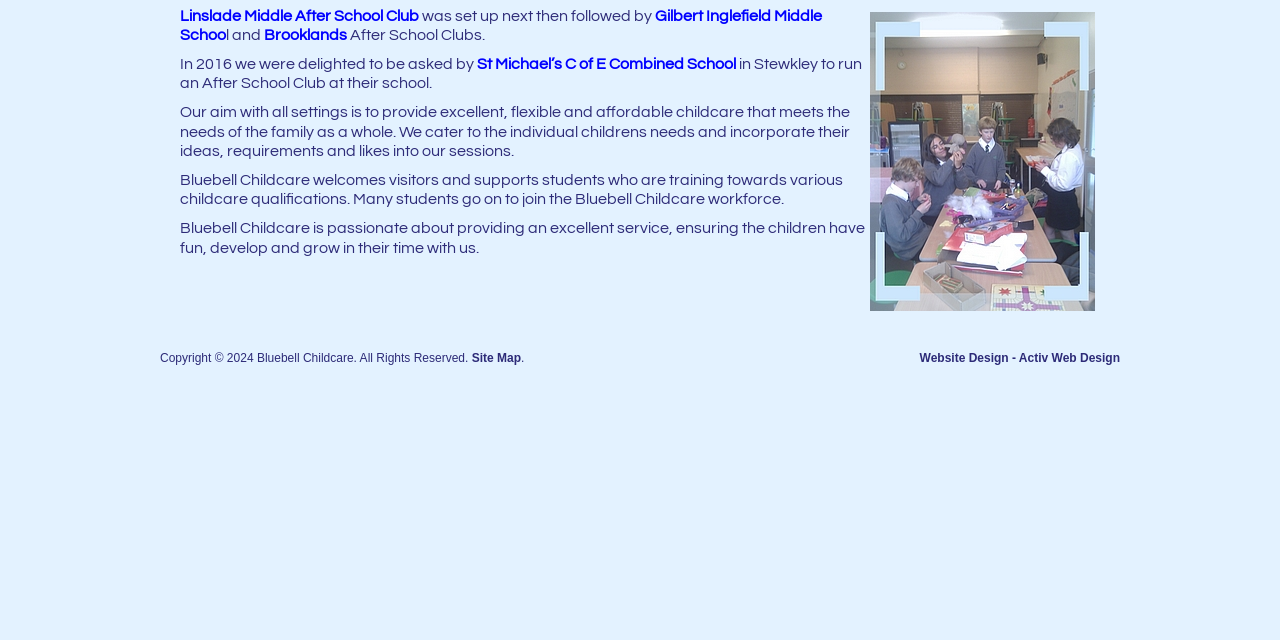Find the bounding box coordinates of the UI element according to this description: "Gilbert Inglefield Middle Schoo".

[0.141, 0.012, 0.642, 0.067]